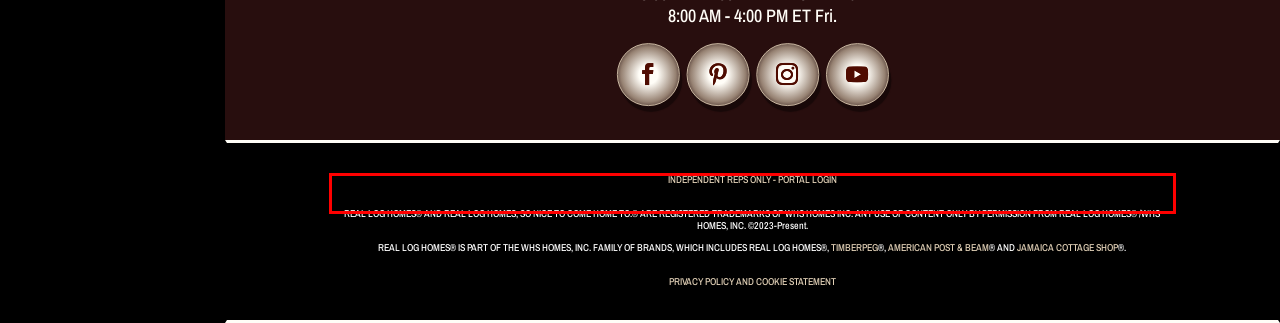You are looking at a screenshot of a webpage with a red rectangle bounding box. Use OCR to identify and extract the text content found inside this red bounding box.

REAL LOG HOMES® AND REAL LOG HOMES, SO NICE TO COME HOME TO.® ARE REGISTERED TRADEMARKS OF WHS HOMES INC. ANY USE OF CONTENT ONLY BY PERMISSION FROM REAL LOG HOMES® /WHS HOMES, INC. ©2023-Present.